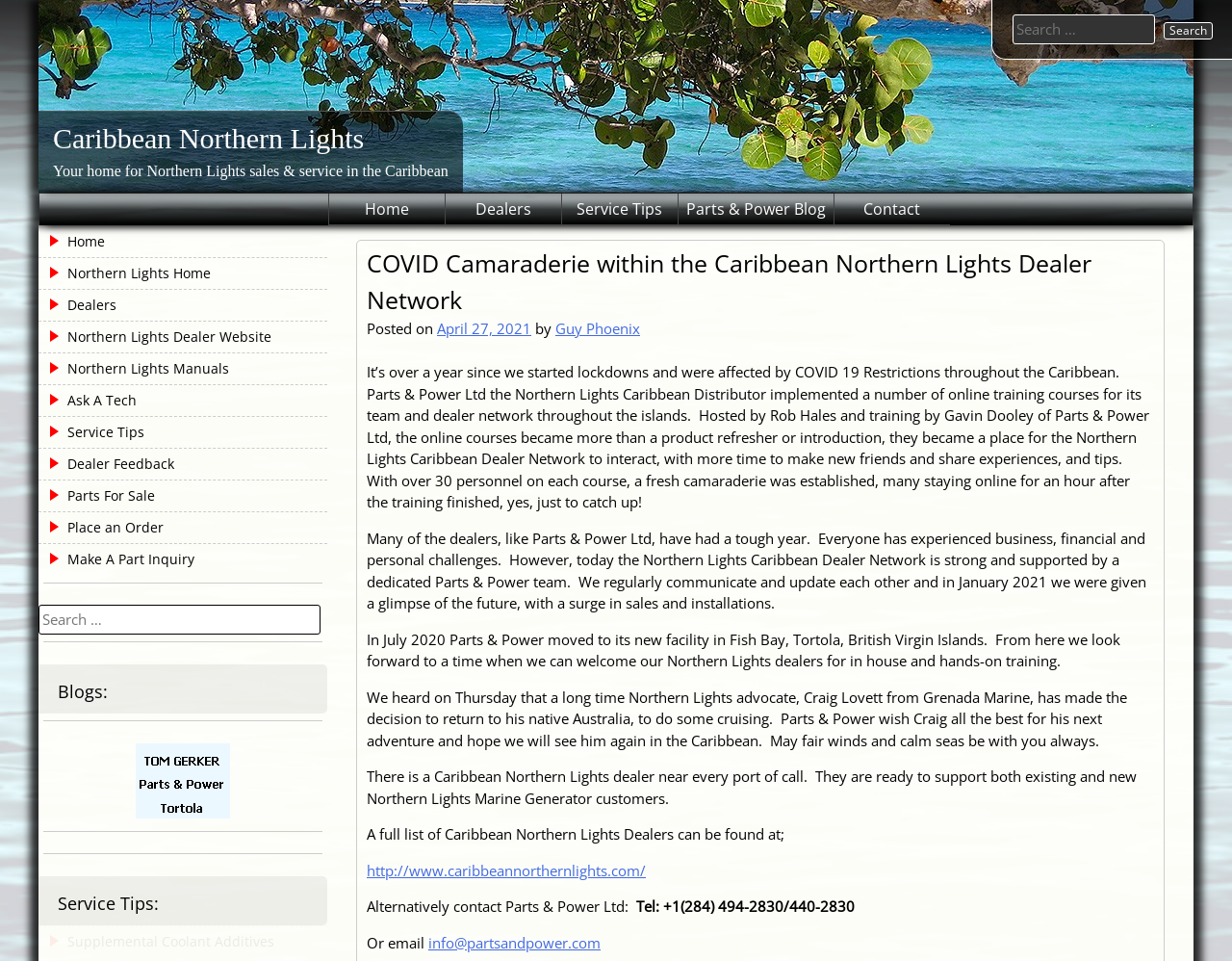Reply to the question with a single word or phrase:
What is the name of the dealer network?

Caribbean Northern Lights Dealer Network